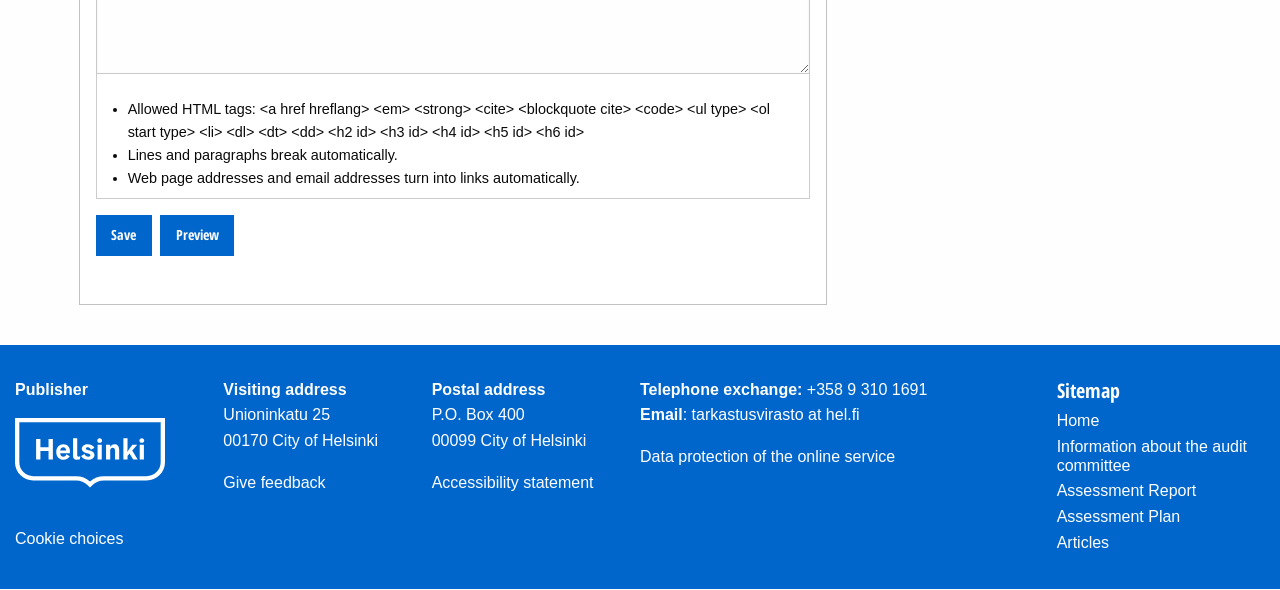Can you find the bounding box coordinates for the element that needs to be clicked to execute this instruction: "Give feedback"? The coordinates should be given as four float numbers between 0 and 1, i.e., [left, top, right, bottom].

[0.174, 0.803, 0.254, 0.831]